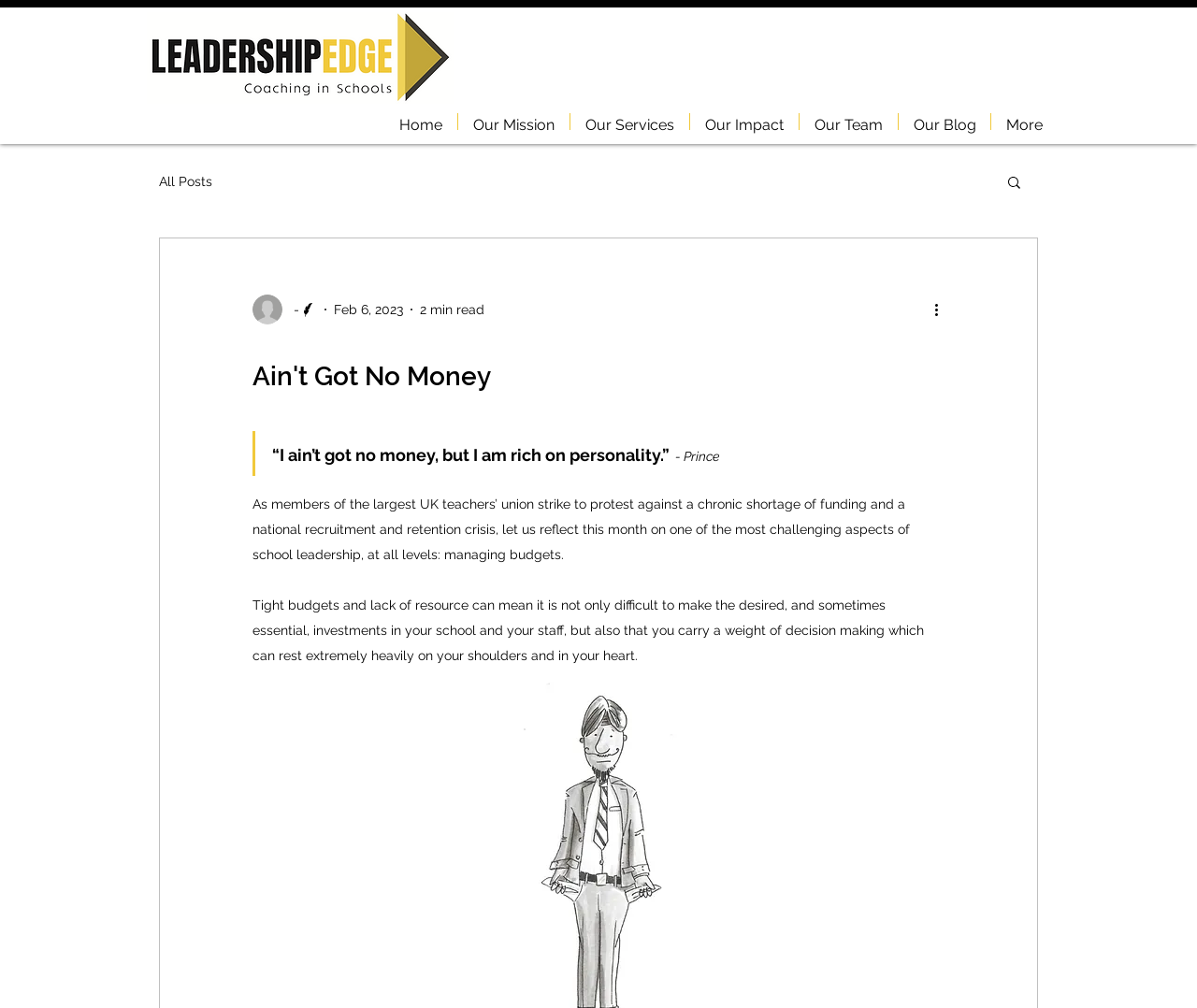What is the main heading displayed on the webpage? Please provide the text.

Ain't Got No Money